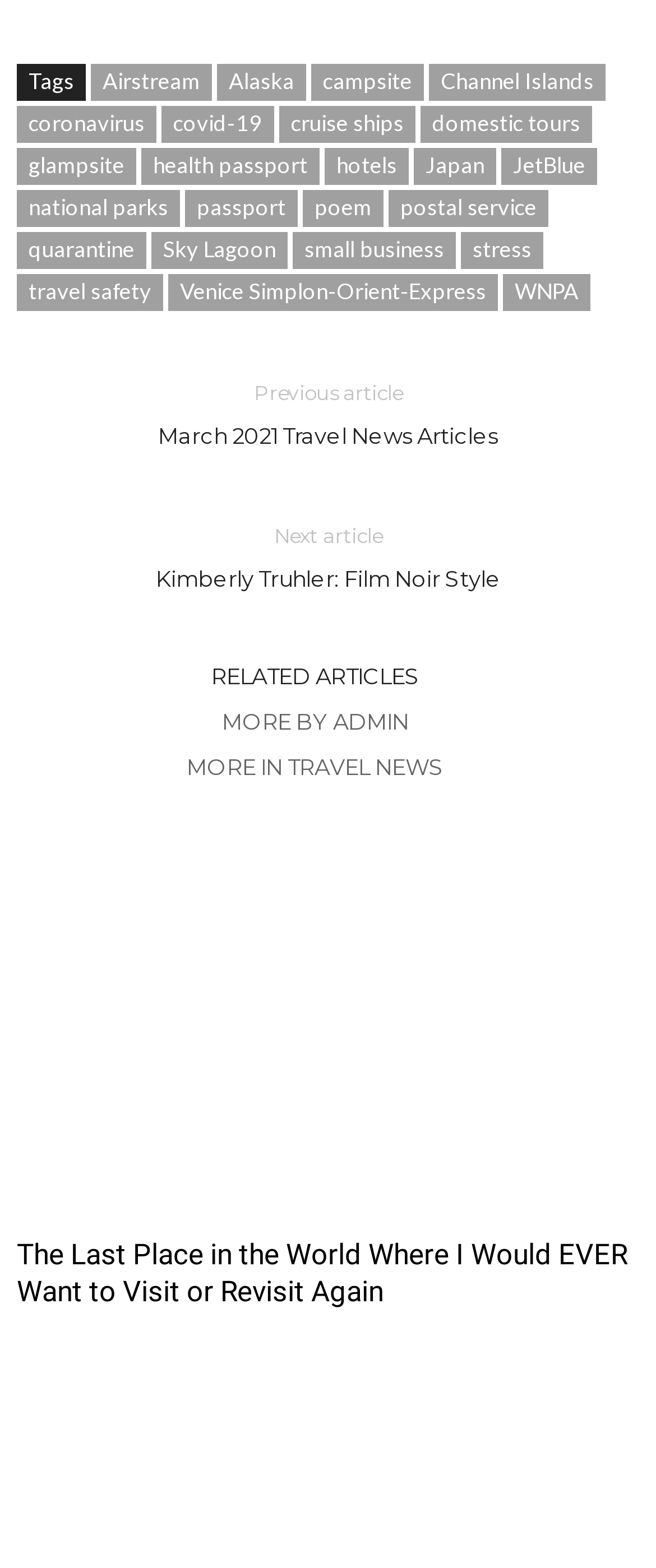Locate the bounding box coordinates of the element you need to click to accomplish the task described by this instruction: "read Nancy Brenner's post".

None